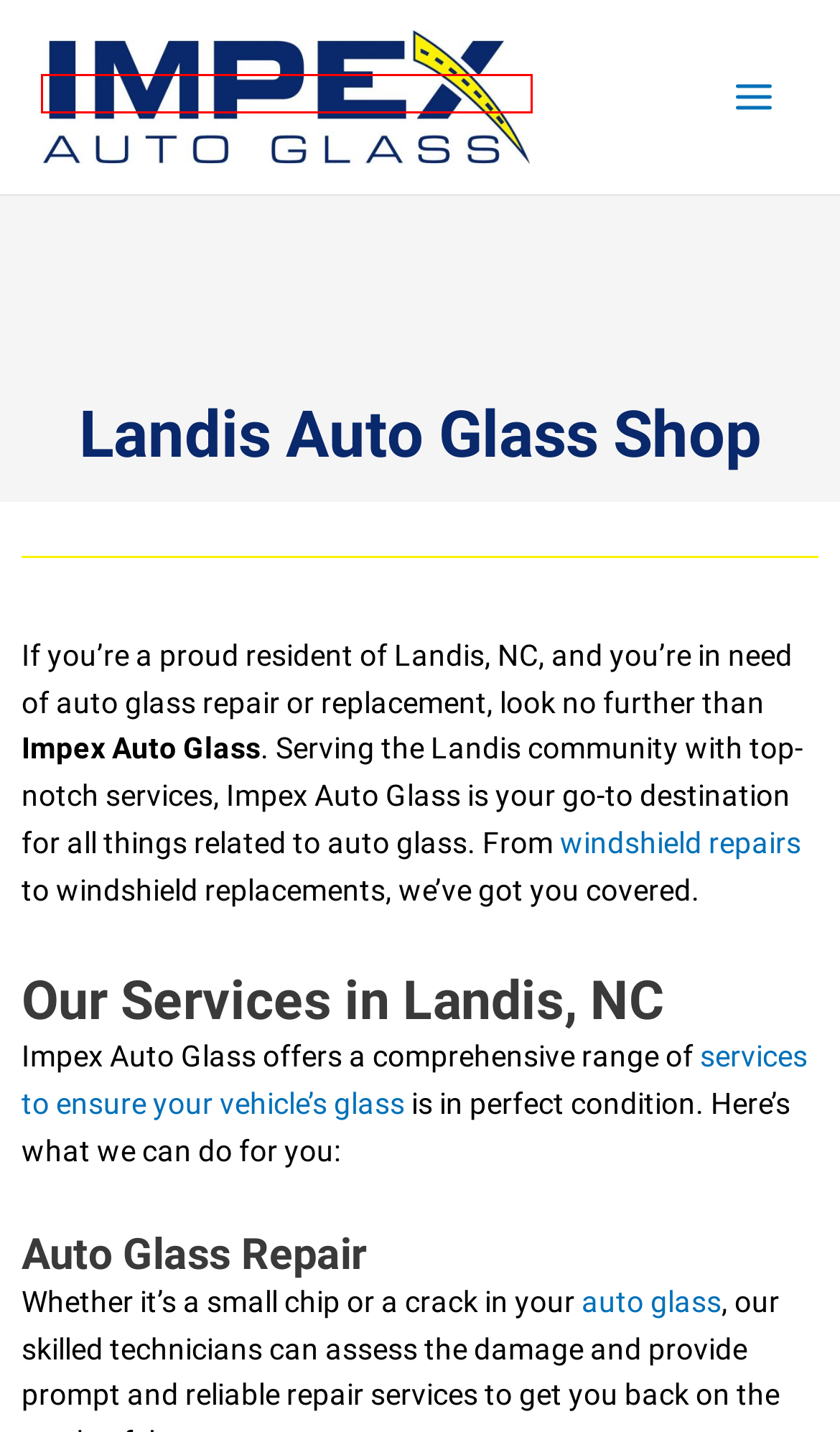Review the screenshot of a webpage which includes a red bounding box around an element. Select the description that best fits the new webpage once the element in the bounding box is clicked. Here are the candidates:
A. Auto Glass Service in Chapel Hill, NC - Impex Auto Glass
B. Superior Windshield Replacement in Oak Ridge, NC - Impex Auto Glass
C. Superior Auto Glass service in Greensboro, NC - Impex Auto Glass
D. Lattimore Auto Glass Shop - Impex Auto Glass
E. Hostirian | A Rivercity Internet Group Company
F. Home - Impex Auto Glass
G. Awendaw Windshield Repair / Replacement - Impex Auto Glass
H. Lake Waccamaw Auto Glass Shop - Impex Auto Glass

F